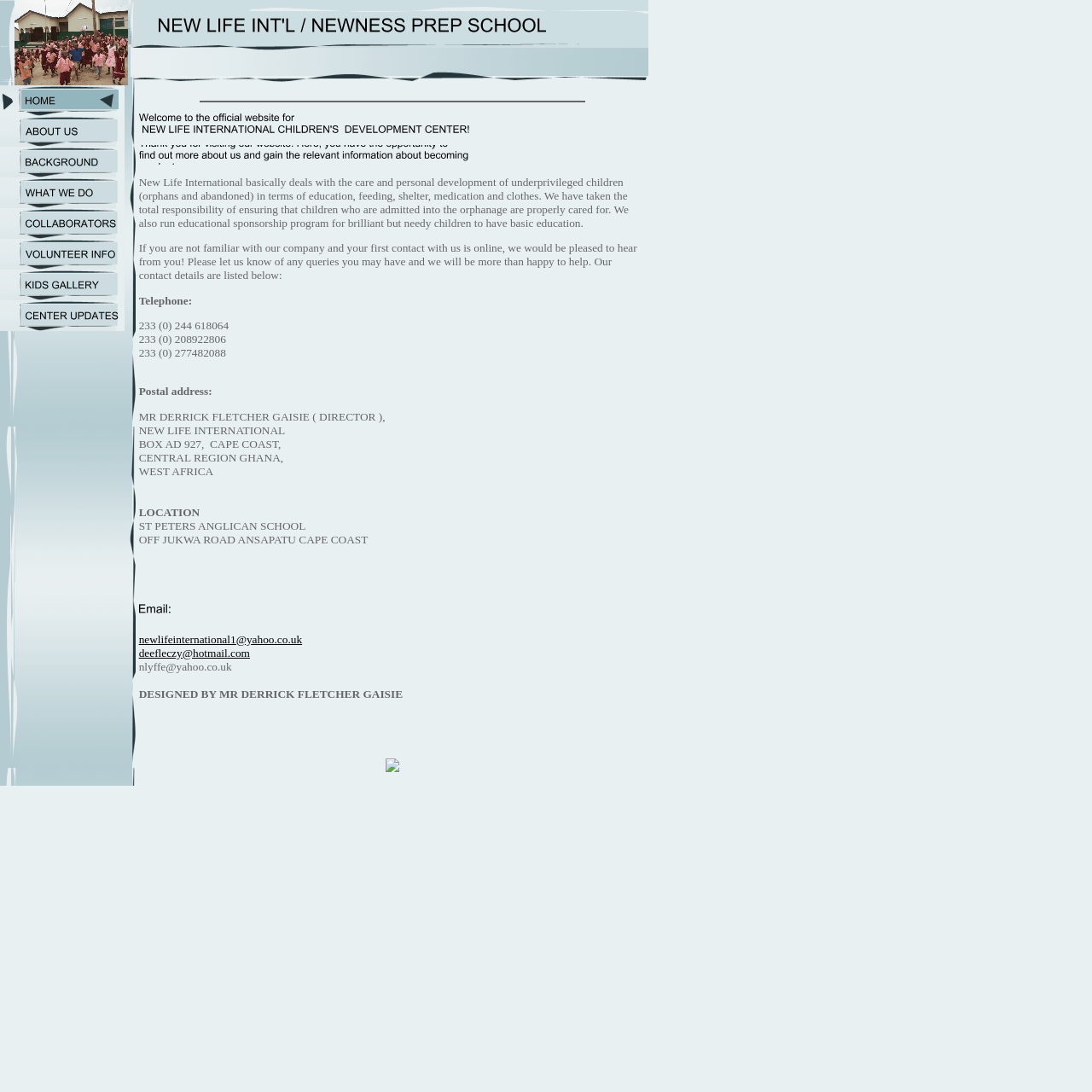Elaborate on the webpage's design and content in a detailed caption.

This webpage is about New Life International, an organization that cares for children who have been orphaned by HIV/AIDS and poverty-related issues. The page has a layout table with two rows. The top row contains two images, one on the left and one on the right, taking up about 13% and 48% of the width, respectively.

The second row is divided into two main sections. On the left, there is a menu with 7 items: HOME, ABOUT US, BACKGROUND, WHAT WE DO, COLLABORATORS, VOLUNTEER INFO, and KIDS GALLERY. Each item is a link with an accompanying image.

On the right, there is a large block of text that describes the organization's mission and activities. The text explains that New Life International provides care and personal development for underprivileged children, including education, feeding, shelter, medication, and clothes. It also mentions their educational sponsorship program for brilliant but needy children. The organization invites visitors to contact them with any queries and provides their contact details, including telephone numbers, postal address, and email addresses.

Below the contact details, there is a section with the organization's location, including the address of St Peters Anglican School in Cape Coast, Ghana. The page also mentions that it was designed by Mr. Derrick Fletcher Gaisie.